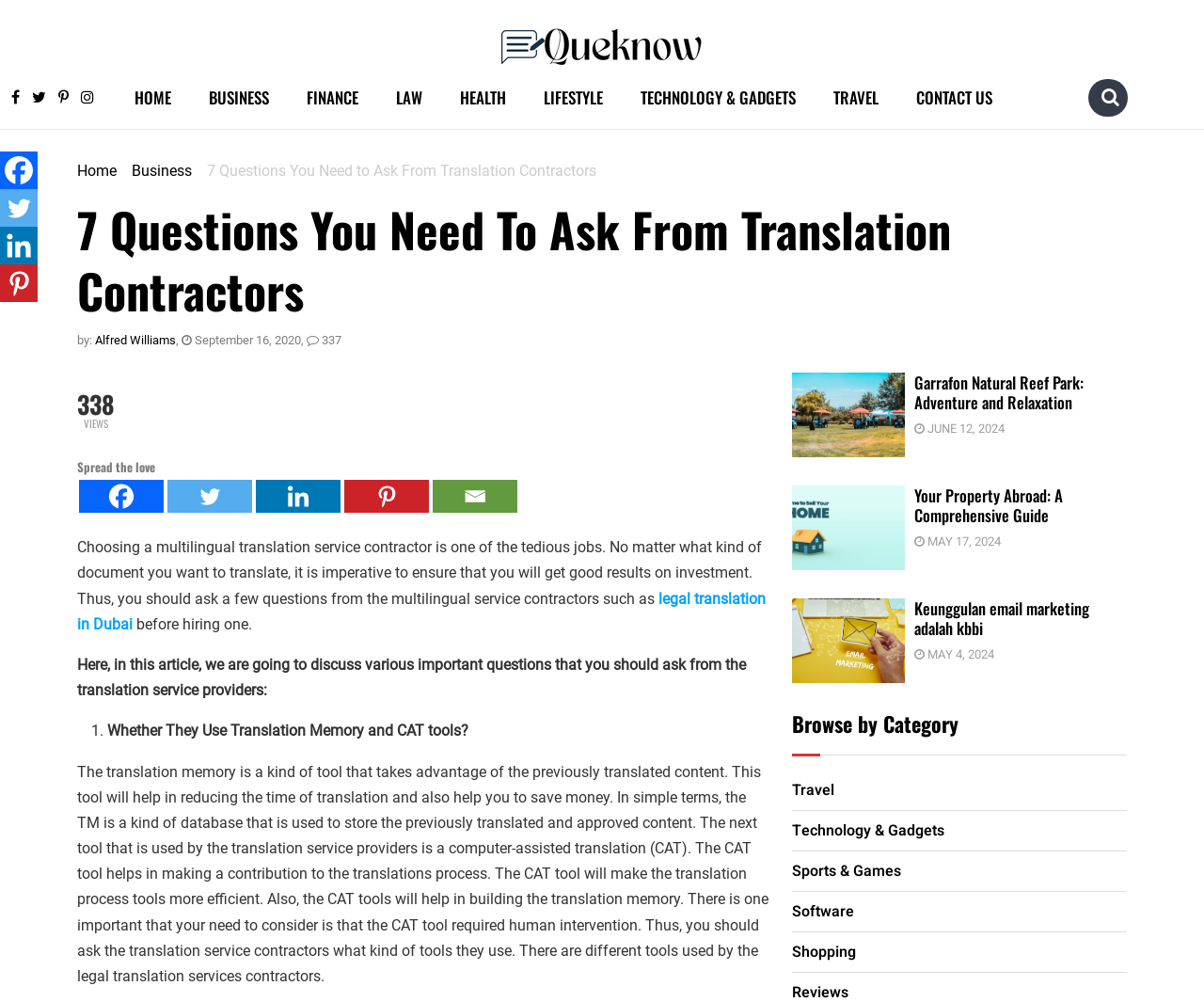Determine the bounding box coordinates of the element that should be clicked to execute the following command: "Call the company".

None